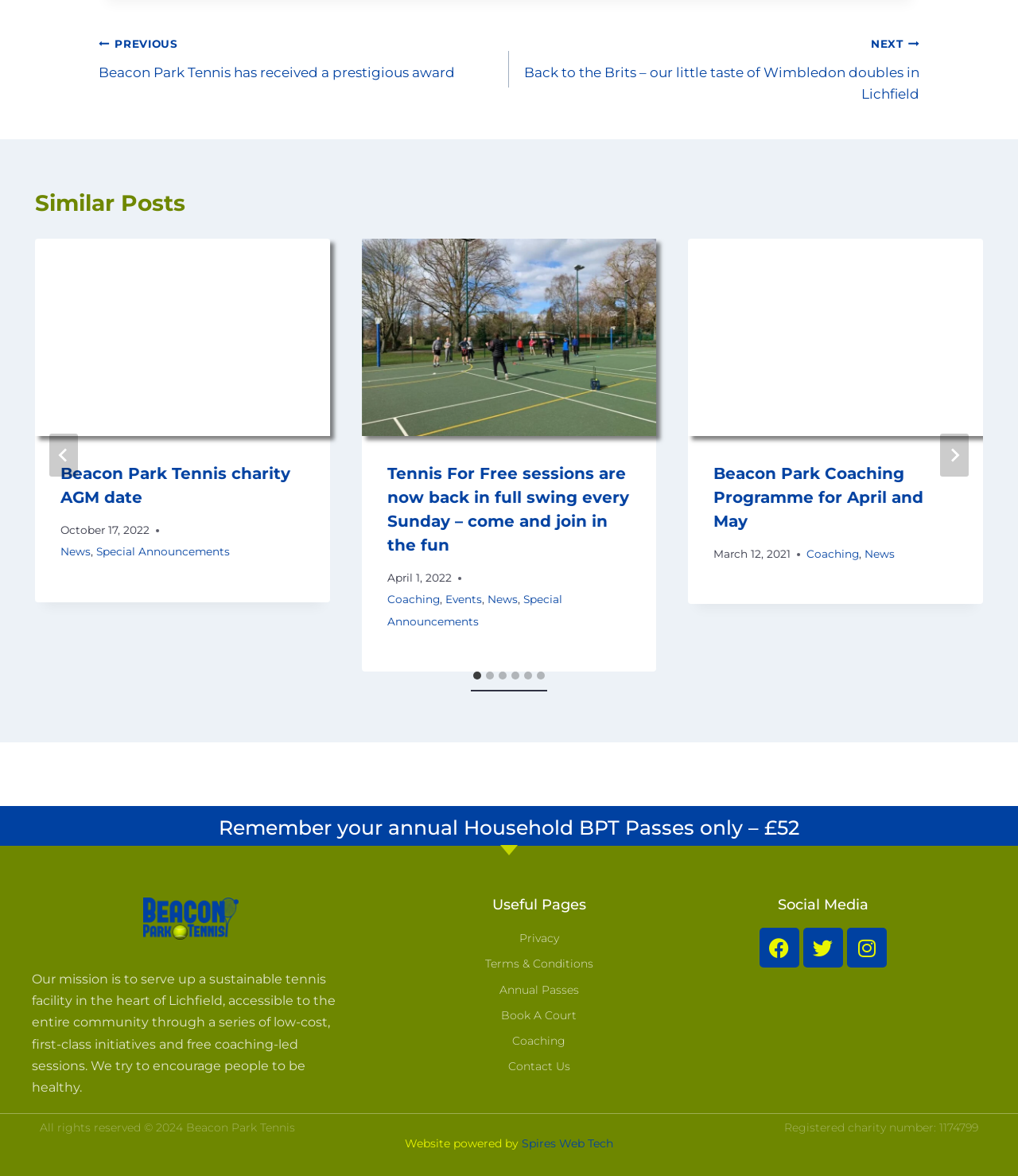Can you find the bounding box coordinates of the area I should click to execute the following instruction: "Click on the 'NEXT Back to the Brits – our little taste of Wimbledon doubles in Lichfield' link"?

[0.5, 0.028, 0.903, 0.09]